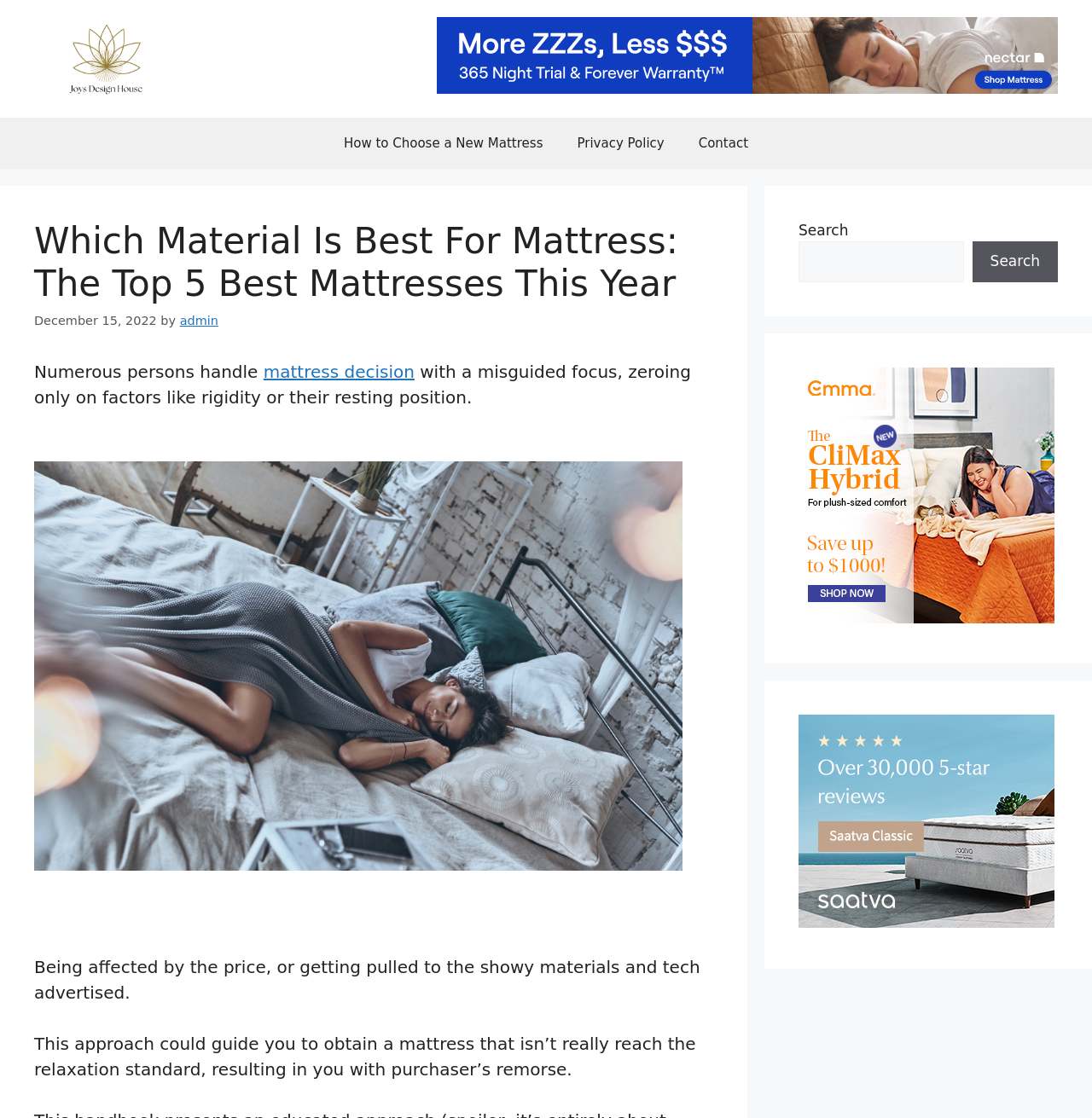How many links are in the navigation menu?
Answer the question with detailed information derived from the image.

The navigation menu contains three links: 'How to Choose a New Mattress', 'Privacy Policy', and 'Contact', which are all located in the primary navigation section of the webpage.